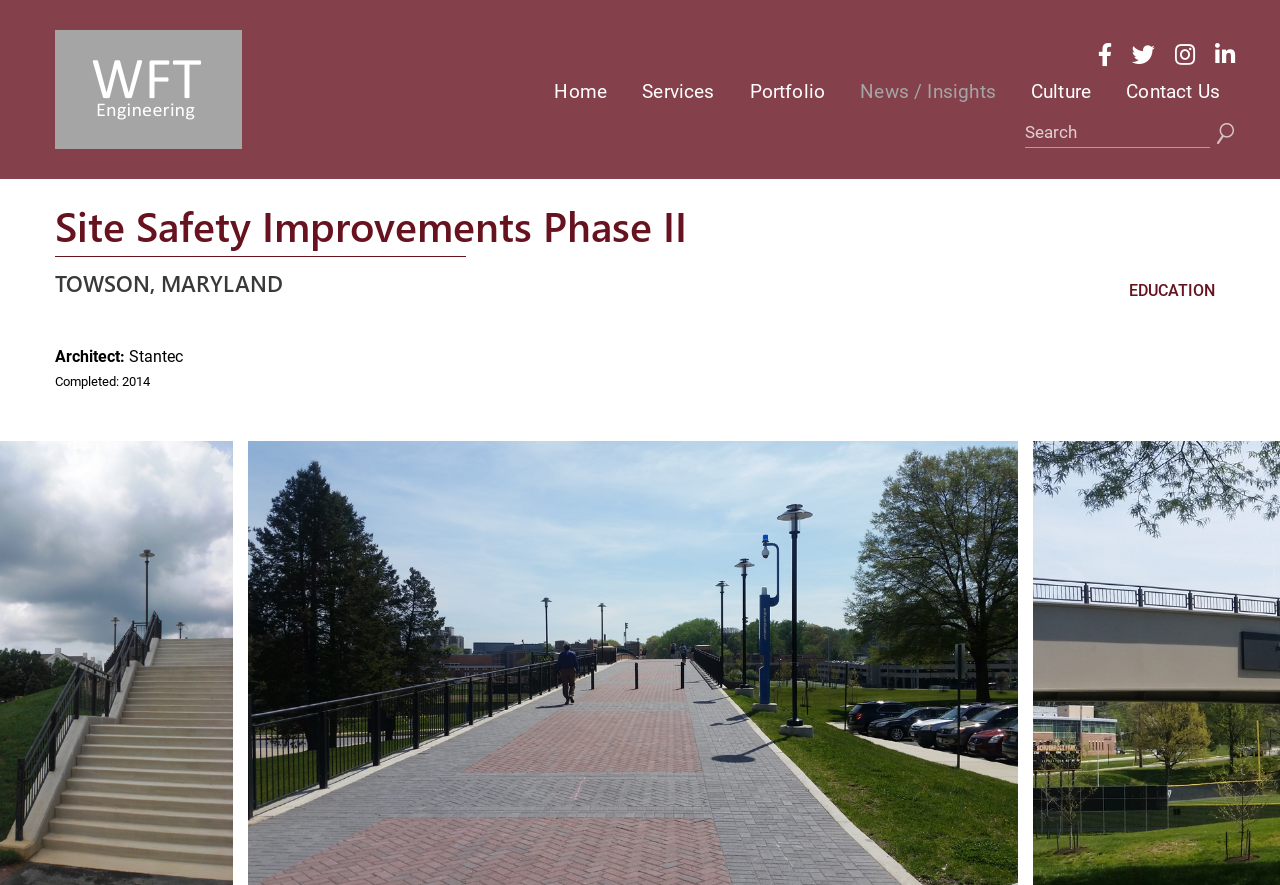Find and indicate the bounding box coordinates of the region you should select to follow the given instruction: "Visit the Facebook page".

[0.858, 0.048, 0.869, 0.074]